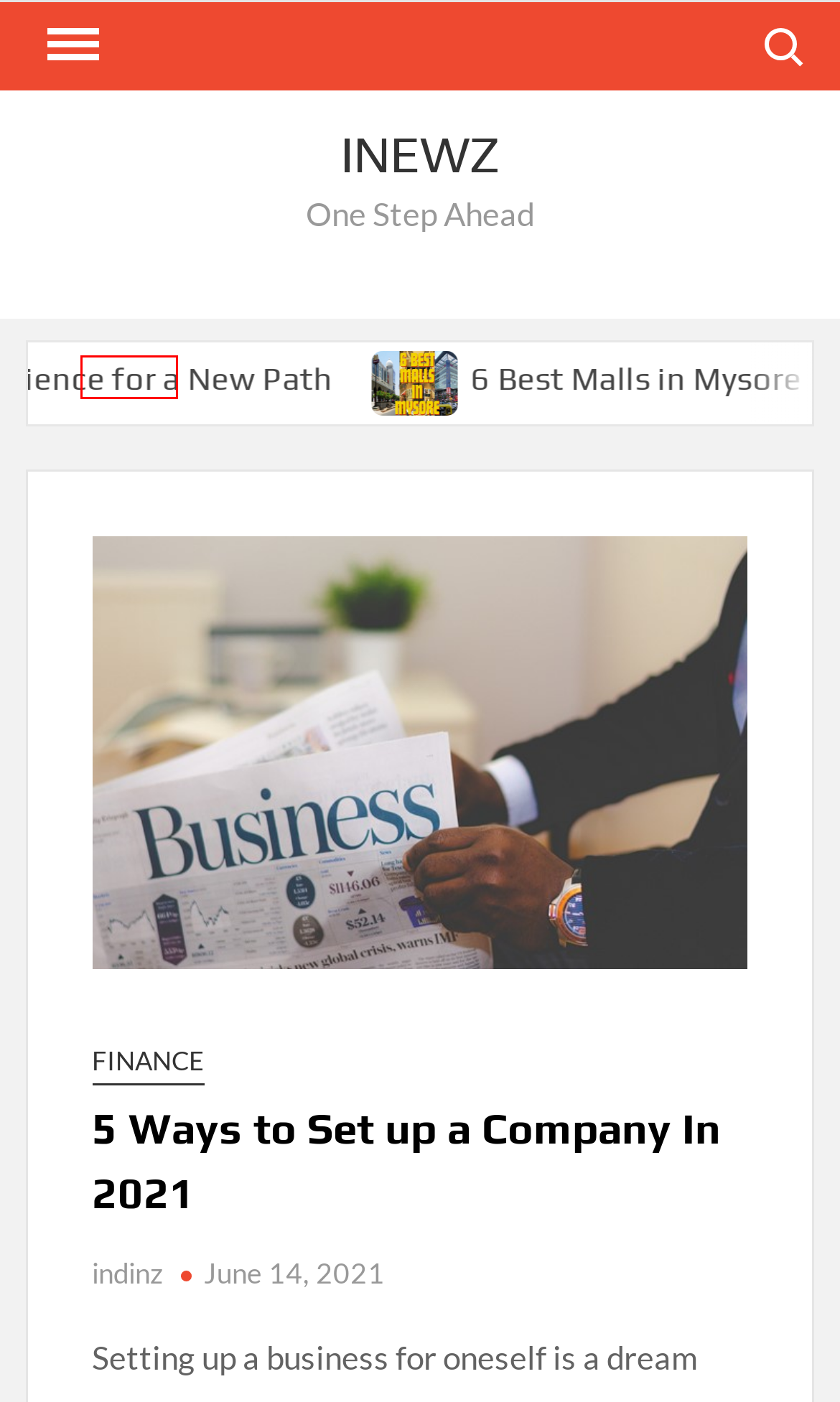Inspect the provided webpage screenshot, concentrating on the element within the red bounding box. Select the description that best represents the new webpage after you click the highlighted element. Here are the candidates:
A. Finance Archives - INewz
B. Top 10 International airport in India (2024)
C. Blog Tool, Publishing Platform, and CMS – WordPress.org
D. CV Writing for Career Changers
E. INewz - One Step Ahead
F. Famous Temples in Mumbai to heal your spirit (2024)
G. How To Protect Your Joint Venture Investments - INewz
H. Income Tax Return 2019-2020: Benefits of filing your income tax return

D